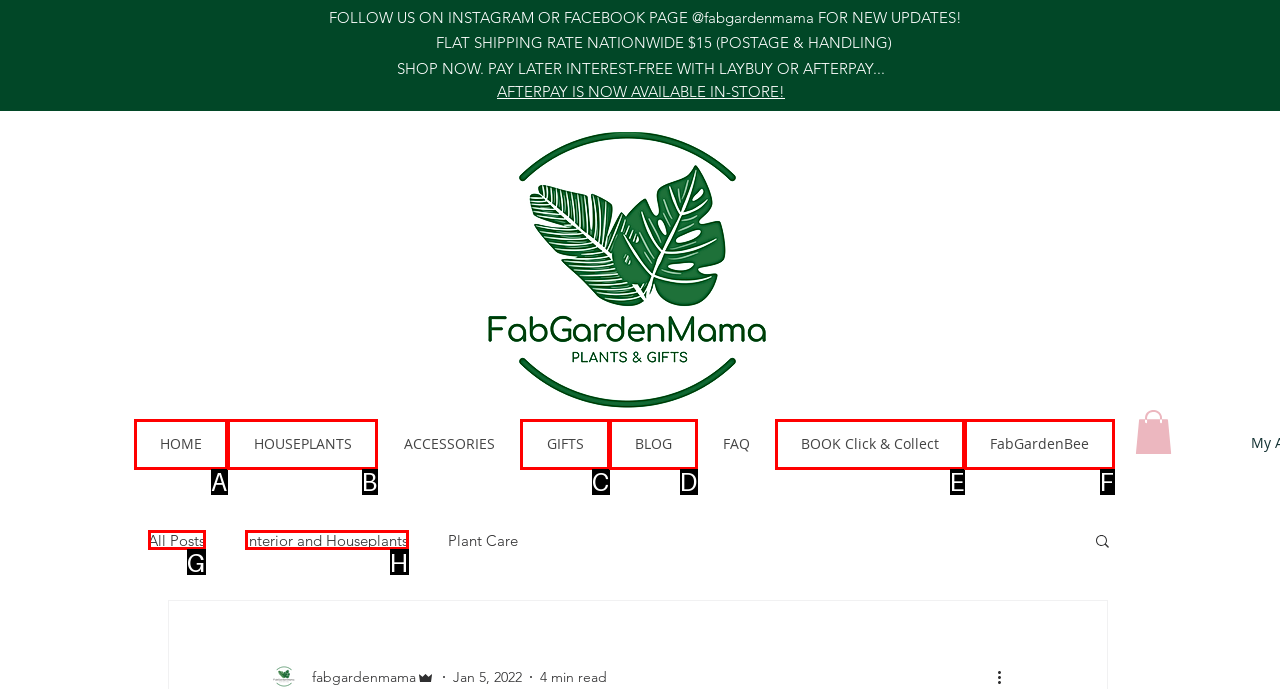Match the following description to the correct HTML element: Interior and Houseplants Indicate your choice by providing the letter.

H